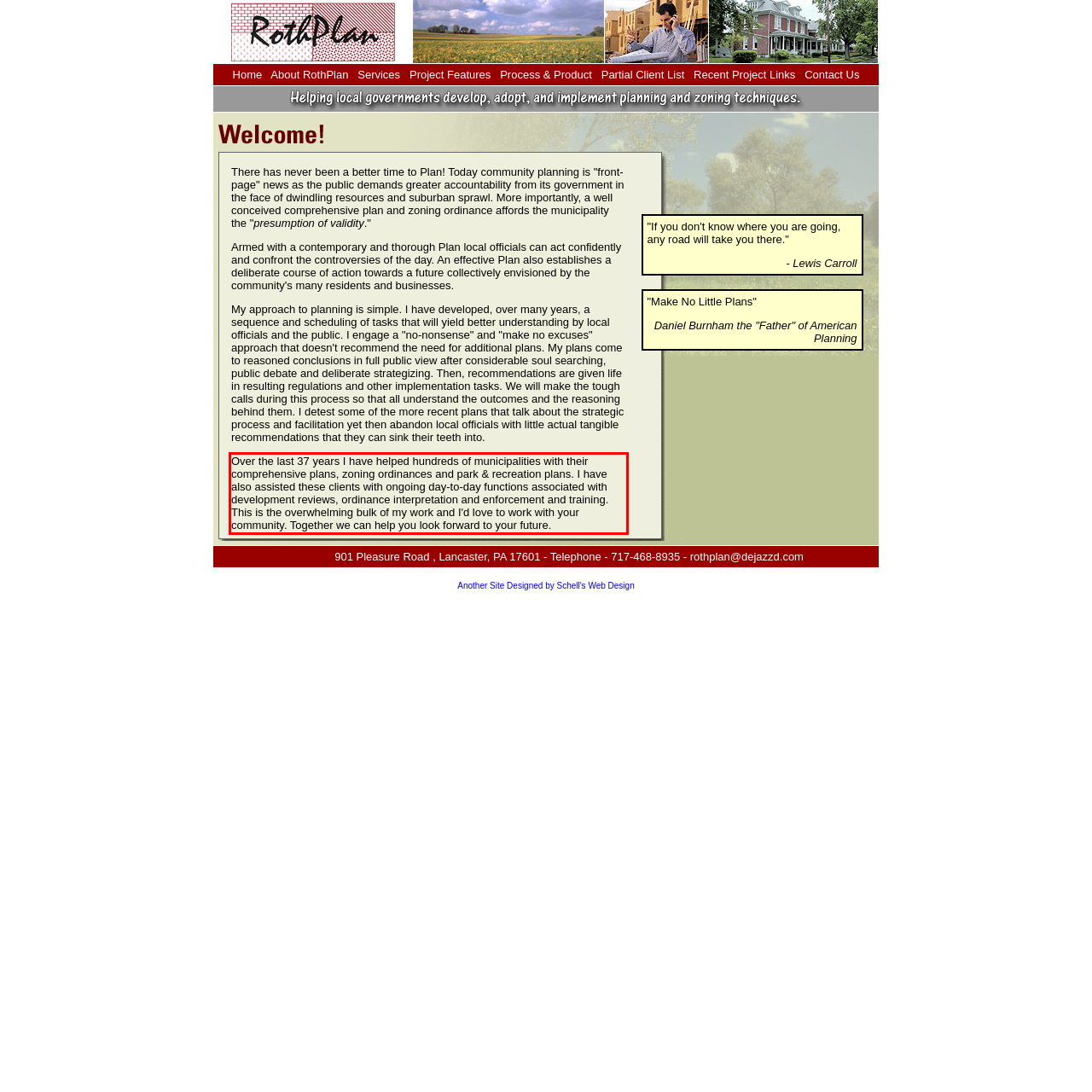Analyze the screenshot of the webpage that features a red bounding box and recognize the text content enclosed within this red bounding box.

Over the last 37 years I have helped hundreds of municipalities with their comprehensive plans, zoning ordinances and park & recreation plans. I have also assisted these clients with ongoing day-to-day functions associated with development reviews, ordinance interpretation and enforcement and training. This is the overwhelming bulk of my work and I'd love to work with your community. Together we can help you look forward to your future.